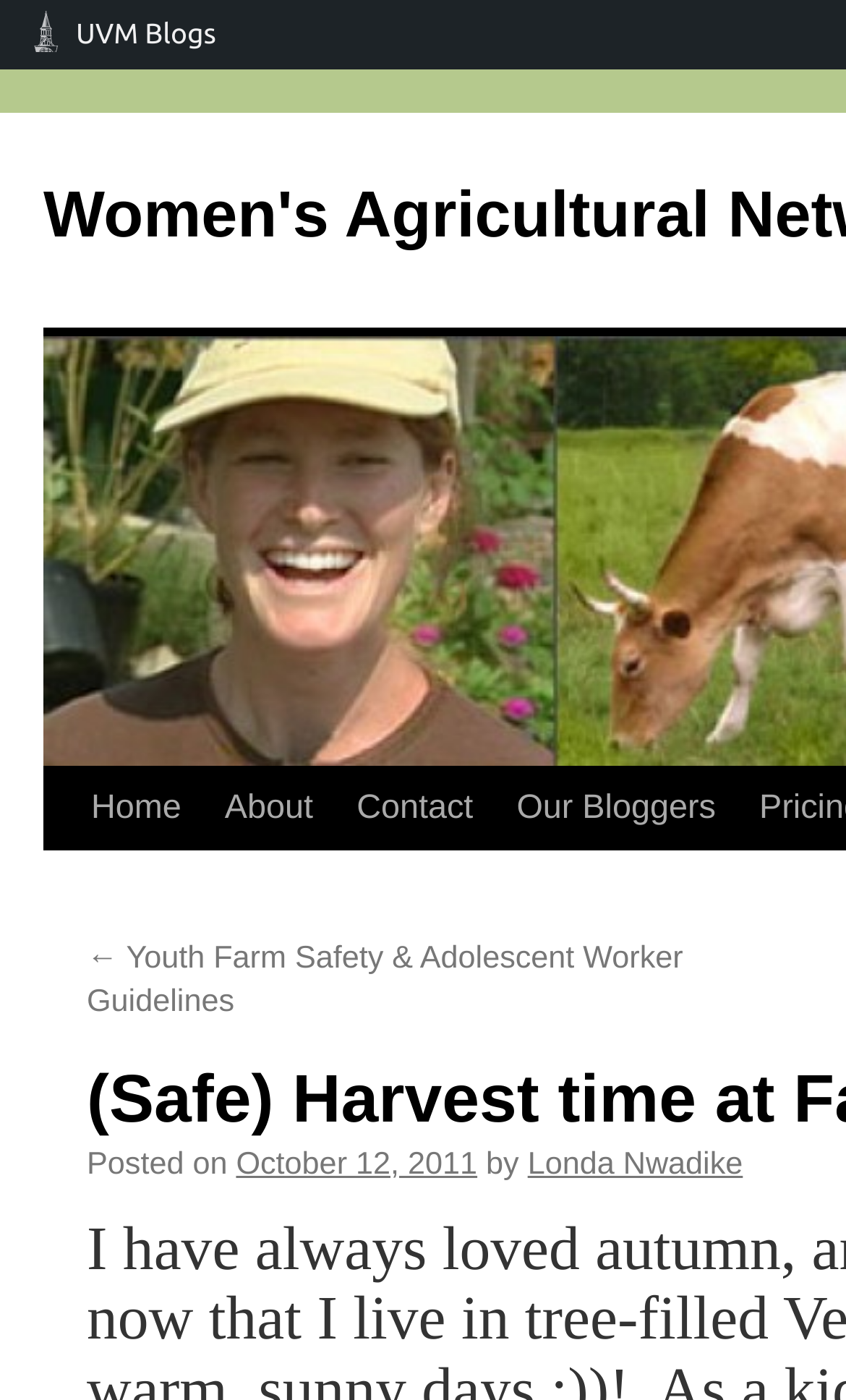Kindly determine the bounding box coordinates of the area that needs to be clicked to fulfill this instruction: "view previous blog post".

[0.103, 0.673, 0.807, 0.729]